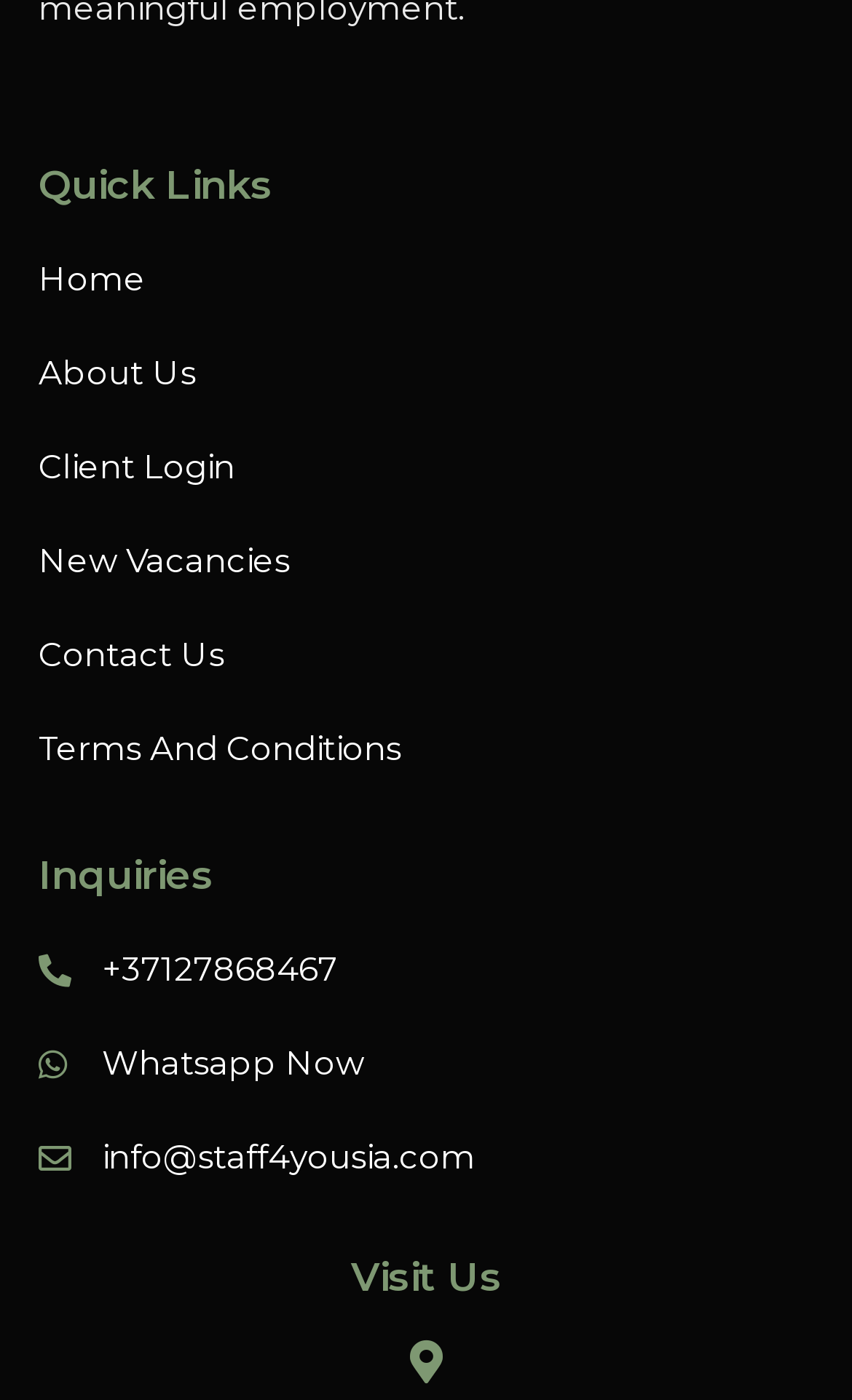Please determine the bounding box coordinates of the section I need to click to accomplish this instruction: "login to client area".

[0.046, 0.312, 0.954, 0.356]